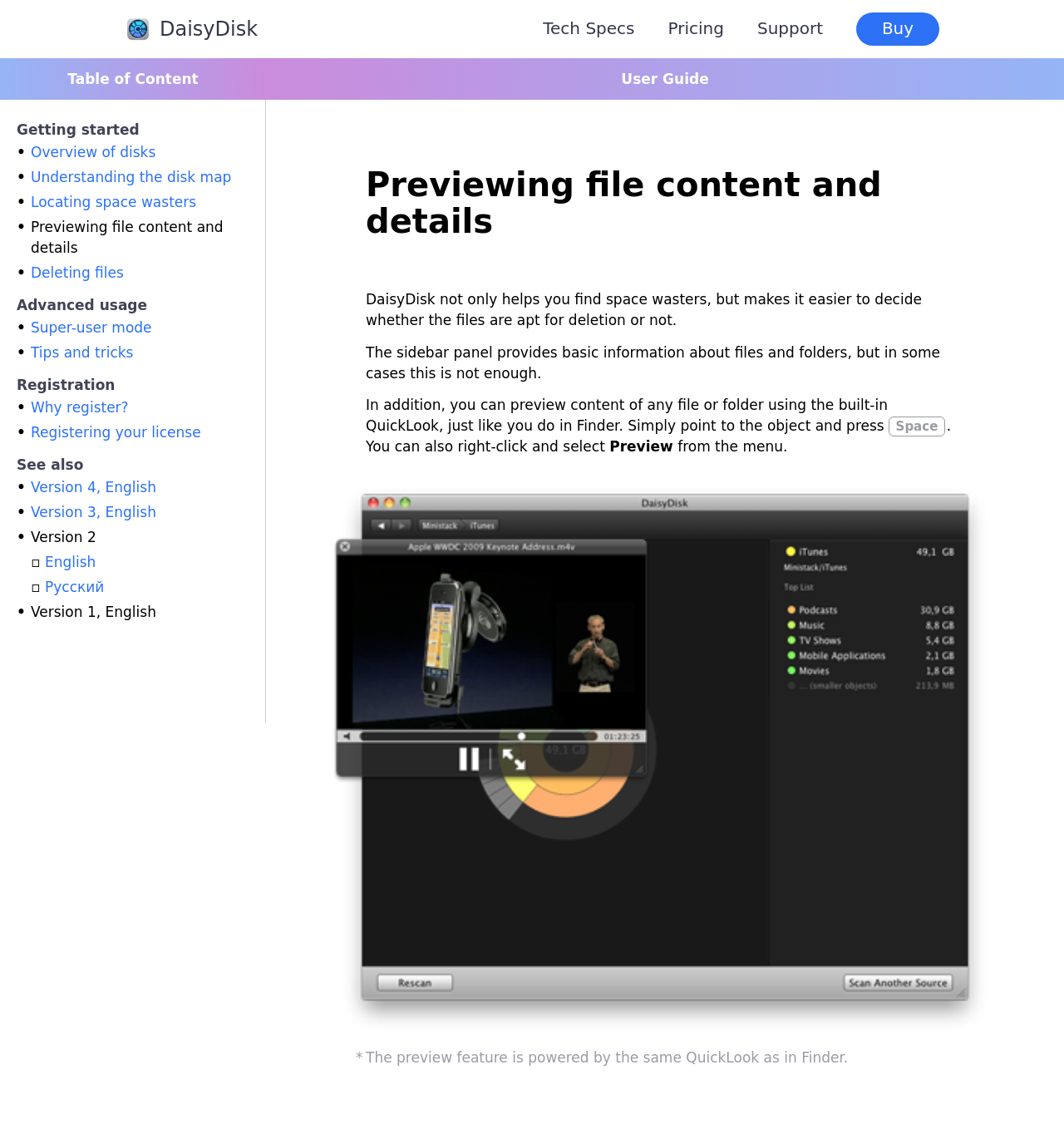Determine the bounding box coordinates of the clickable region to carry out the instruction: "Go to the Support page".

[0.712, 0.006, 0.773, 0.045]